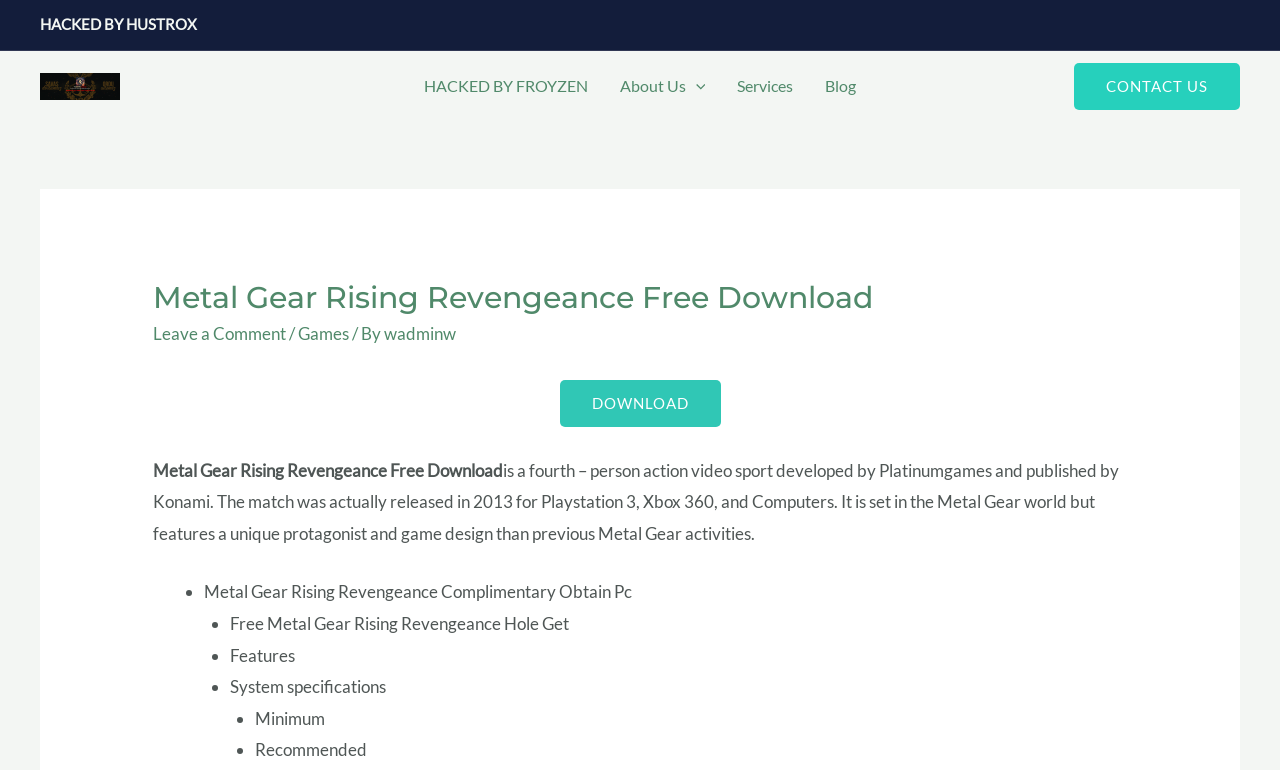From the image, can you give a detailed response to the question below:
How many links are there in the site navigation?

The site navigation contains links 'HACKED BY FROYZEN', 'About Us', 'Services', and 'Blog', which are obtained from the navigation element with the description 'Site Navigation'.